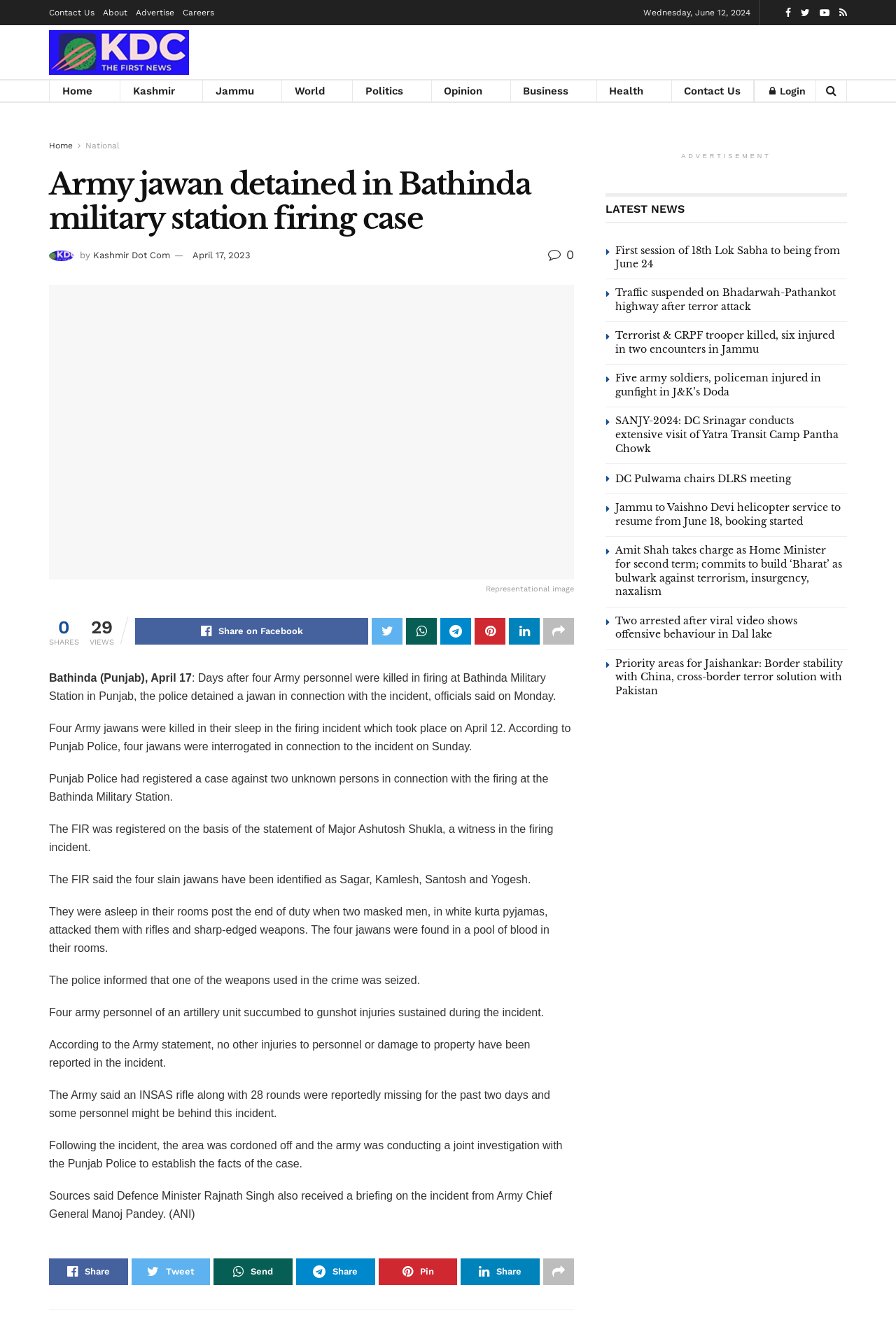What is the date mentioned in the article?
Your answer should be a single word or phrase derived from the screenshot.

April 17, 2023